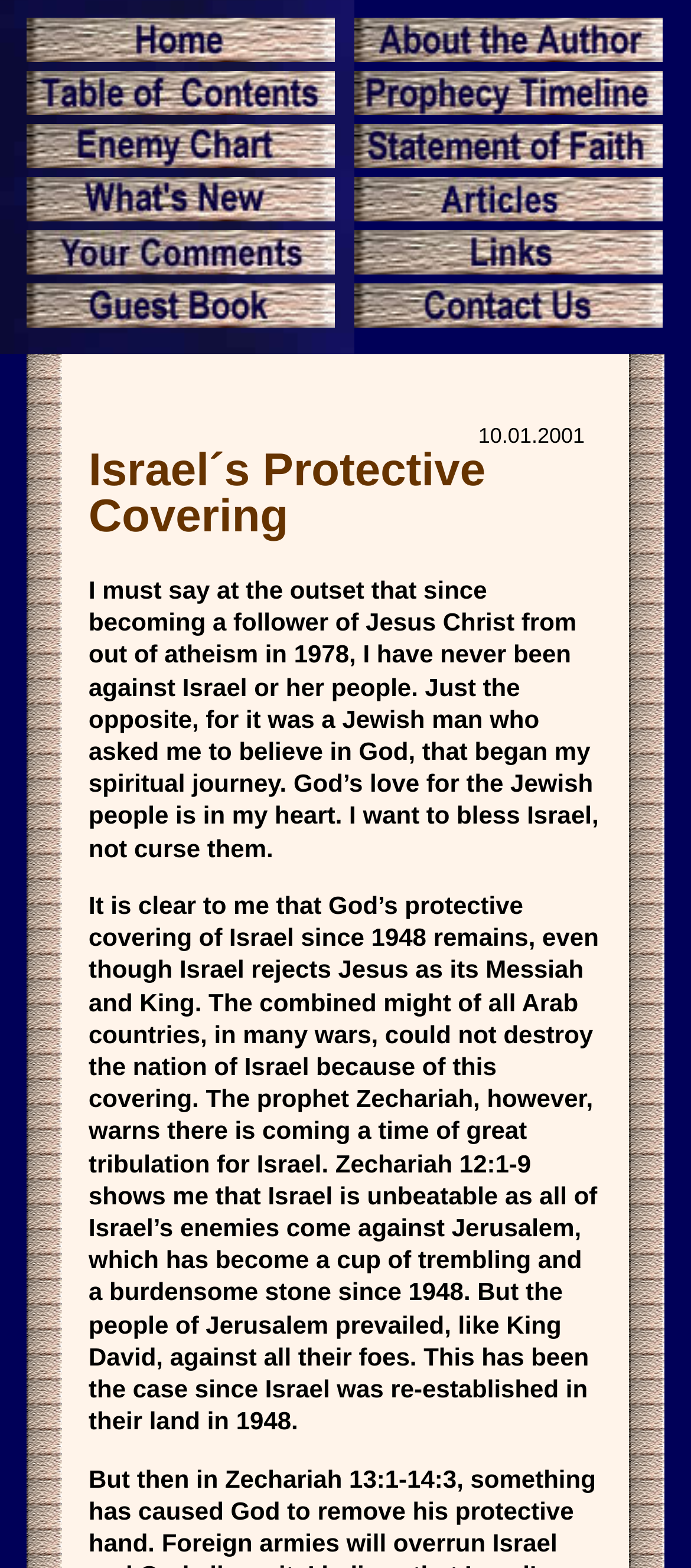Kindly provide the bounding box coordinates of the section you need to click on to fulfill the given instruction: "go to home page".

[0.038, 0.011, 0.485, 0.04]